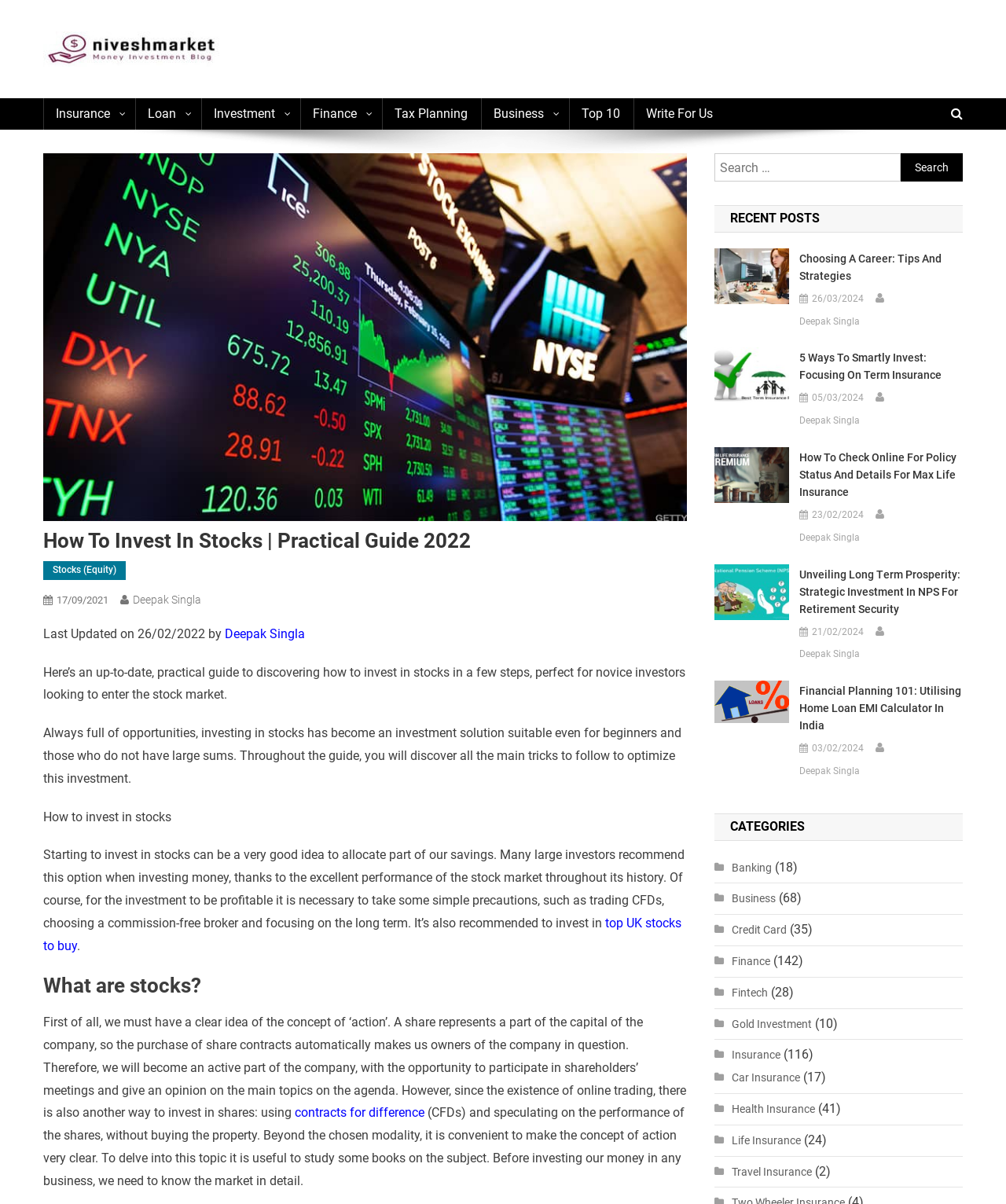What is represented by a share?
Provide a comprehensive and detailed answer to the question.

According to the webpage, a share represents a part of the capital of the company, making the buyer an owner of the company and allowing them to participate in shareholders' meetings and give opinions on main topics.